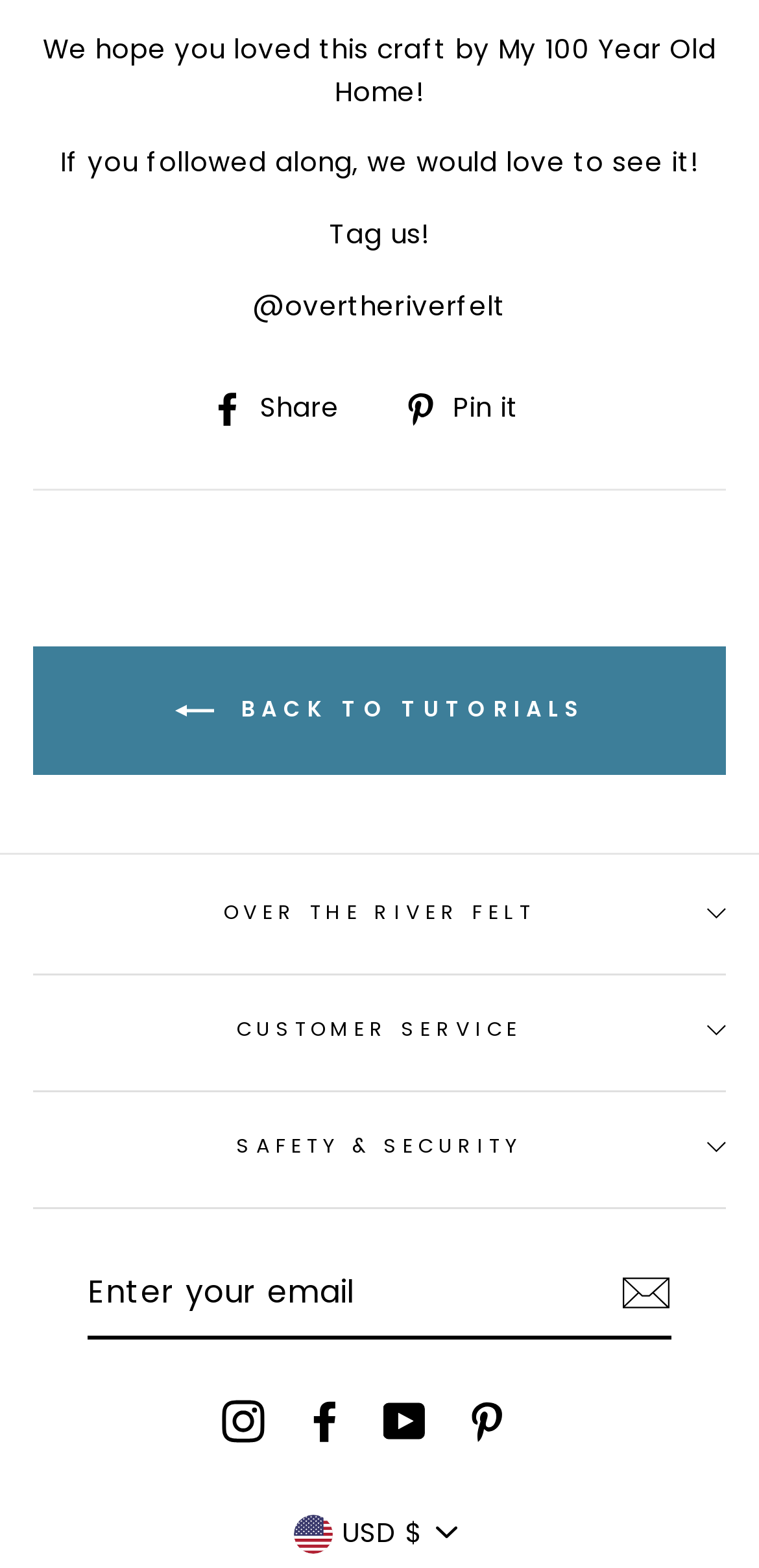Identify the bounding box coordinates of the section to be clicked to complete the task described by the following instruction: "Go back to tutorials". The coordinates should be four float numbers between 0 and 1, formatted as [left, top, right, bottom].

[0.044, 0.412, 0.956, 0.494]